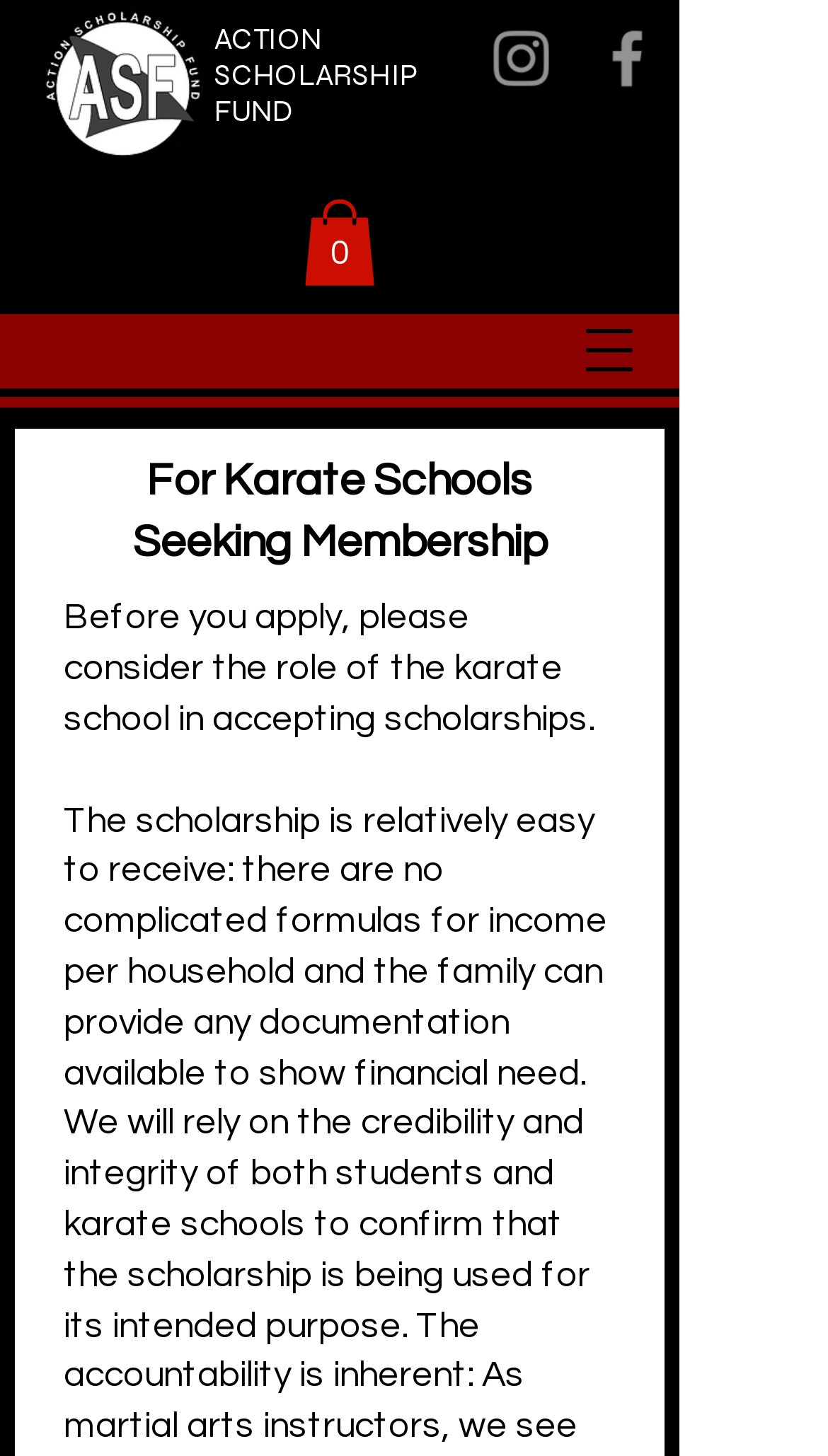What is the name of the organization?
Using the visual information, reply with a single word or short phrase.

ACTION SCHOLARSHIP FUND